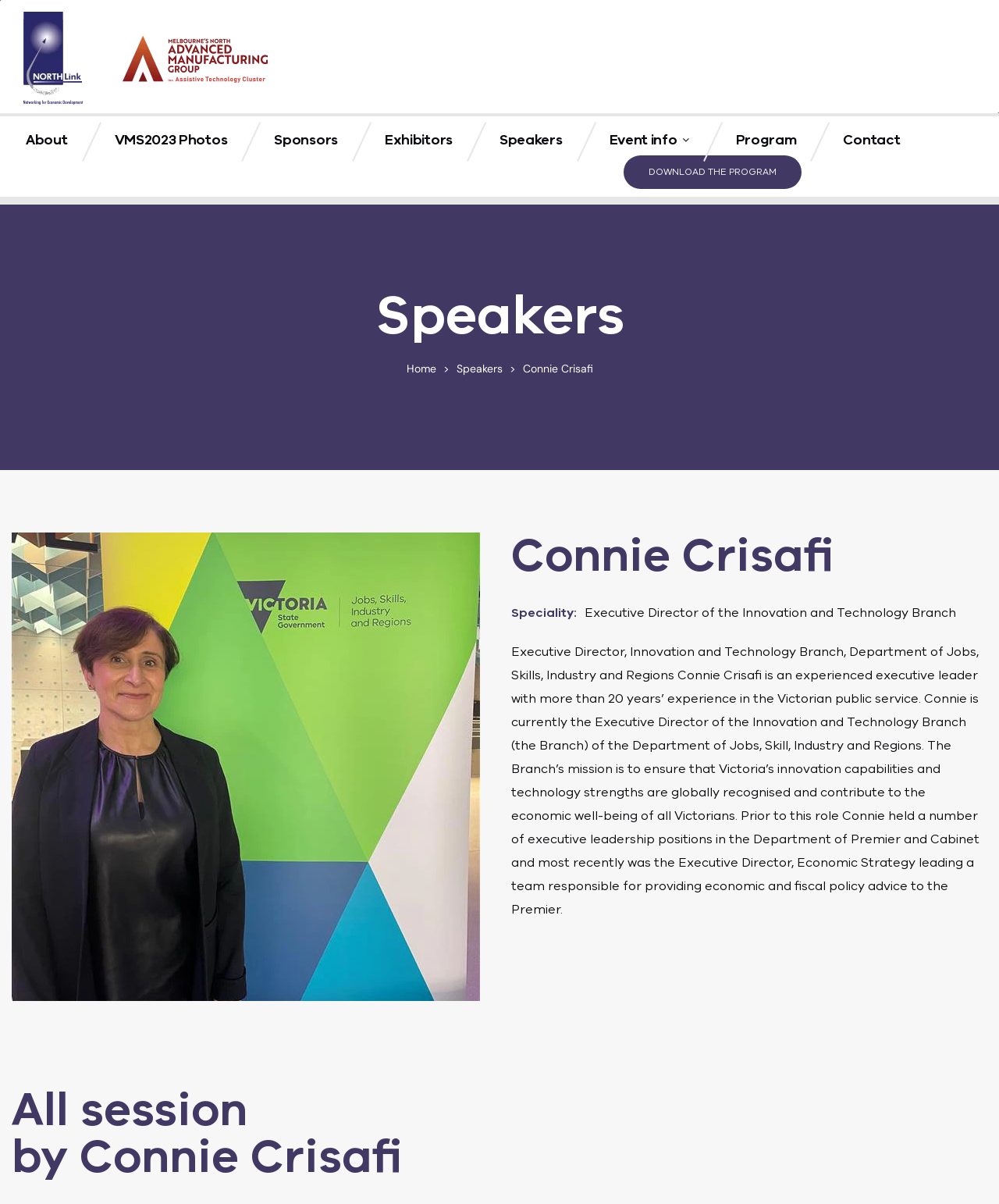Please identify the bounding box coordinates of the area that needs to be clicked to fulfill the following instruction: "Download the program."

[0.624, 0.129, 0.802, 0.157]